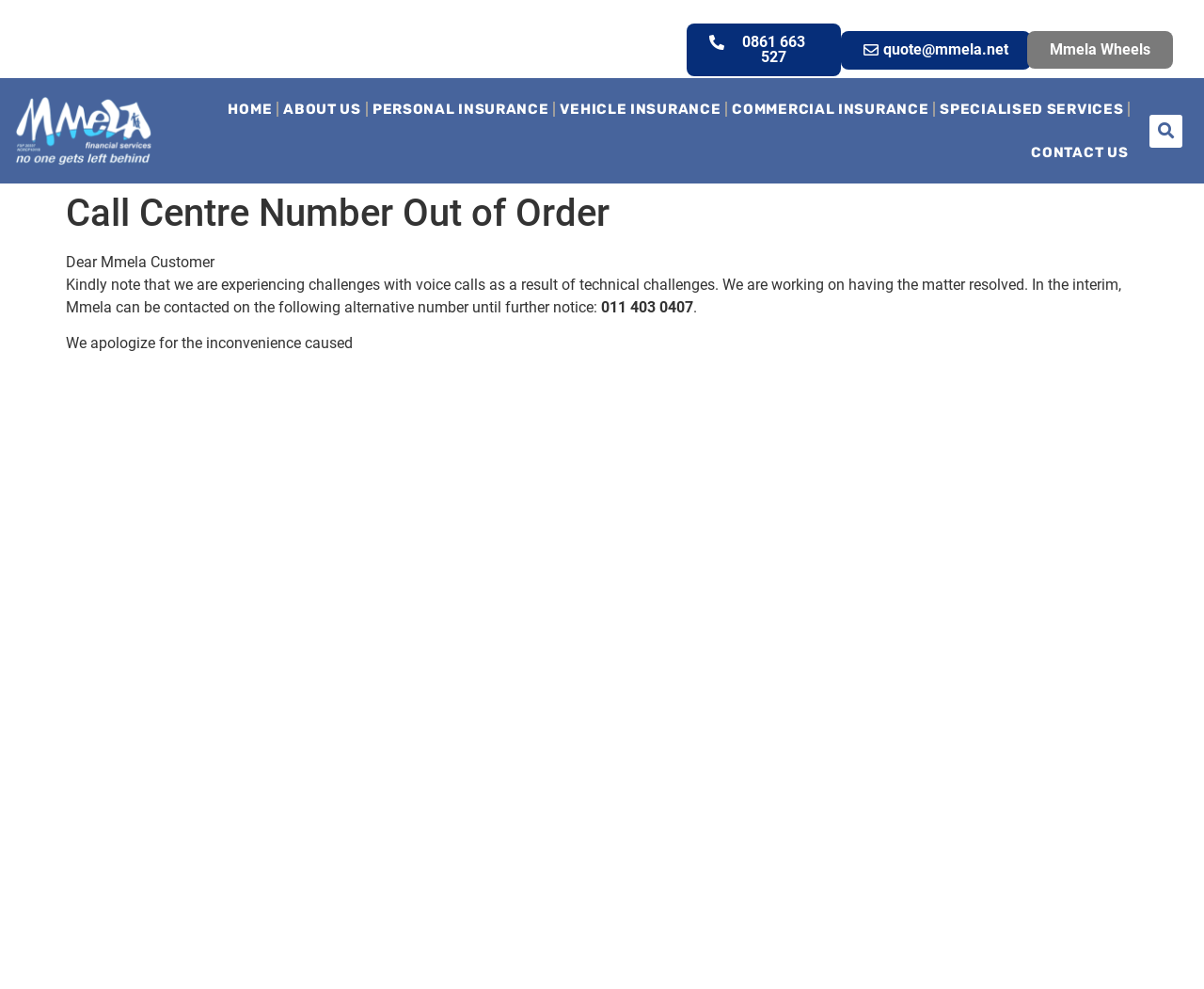Please find the bounding box for the UI component described as follows: "Ace Café".

None